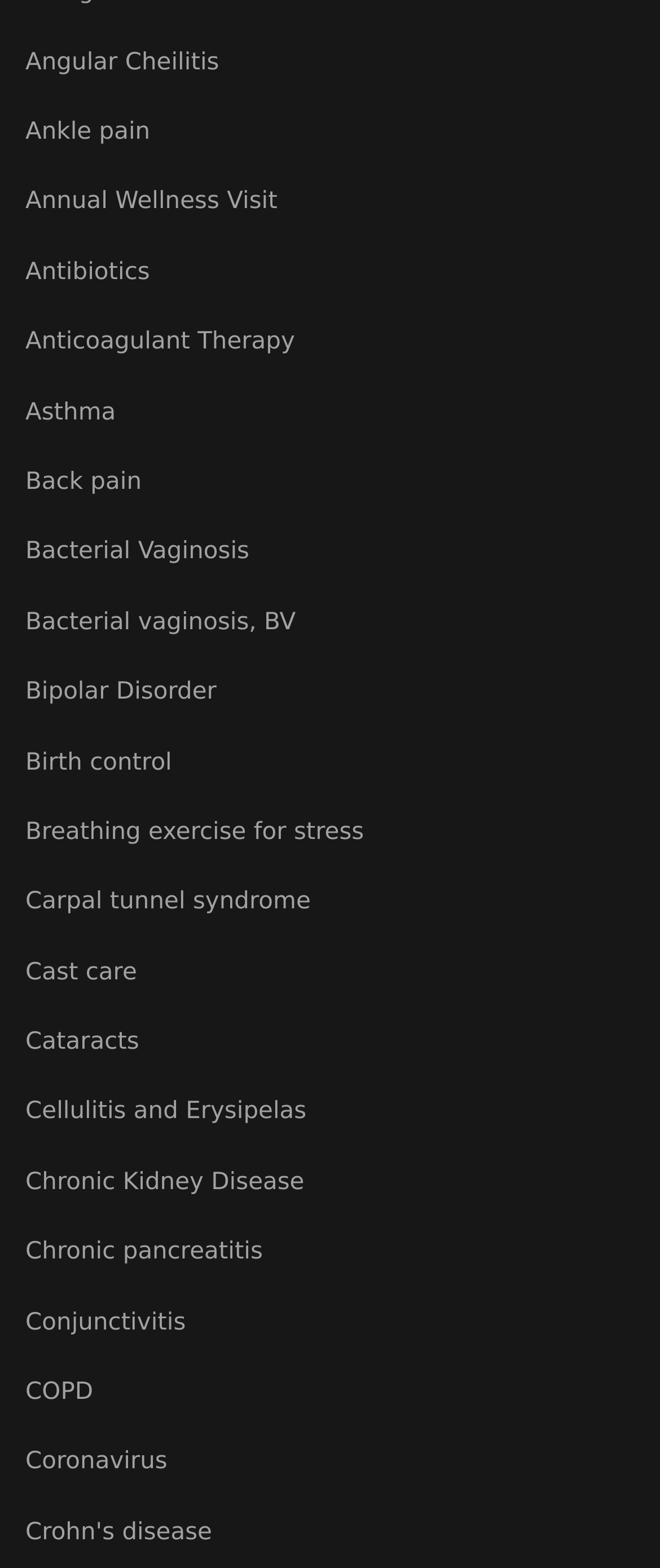Use a single word or phrase to answer the question: 
What is the first health topic listed?

Angular Cheilitis